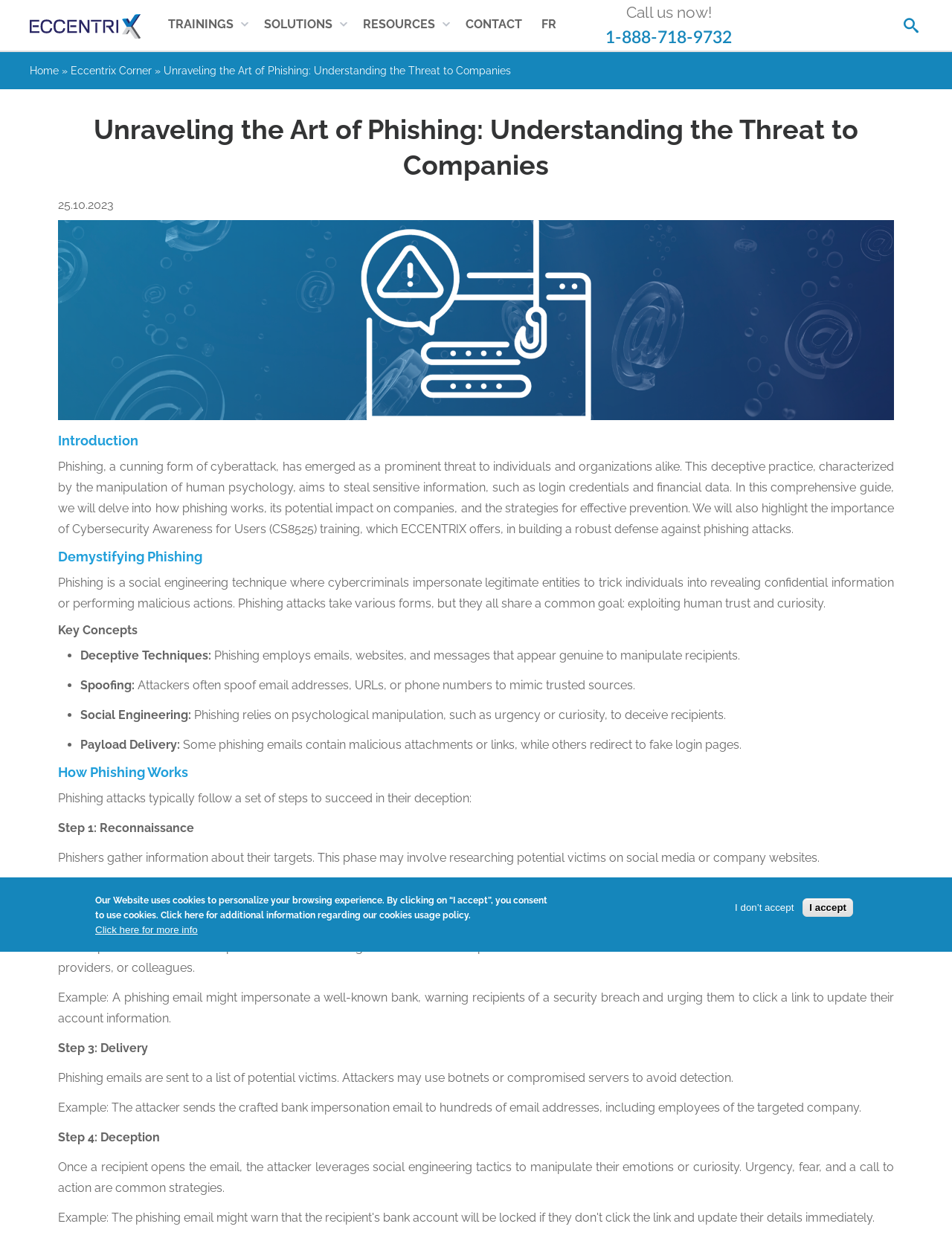Extract the bounding box for the UI element that matches this description: "1-888-718-9732".

[0.636, 0.023, 0.769, 0.037]